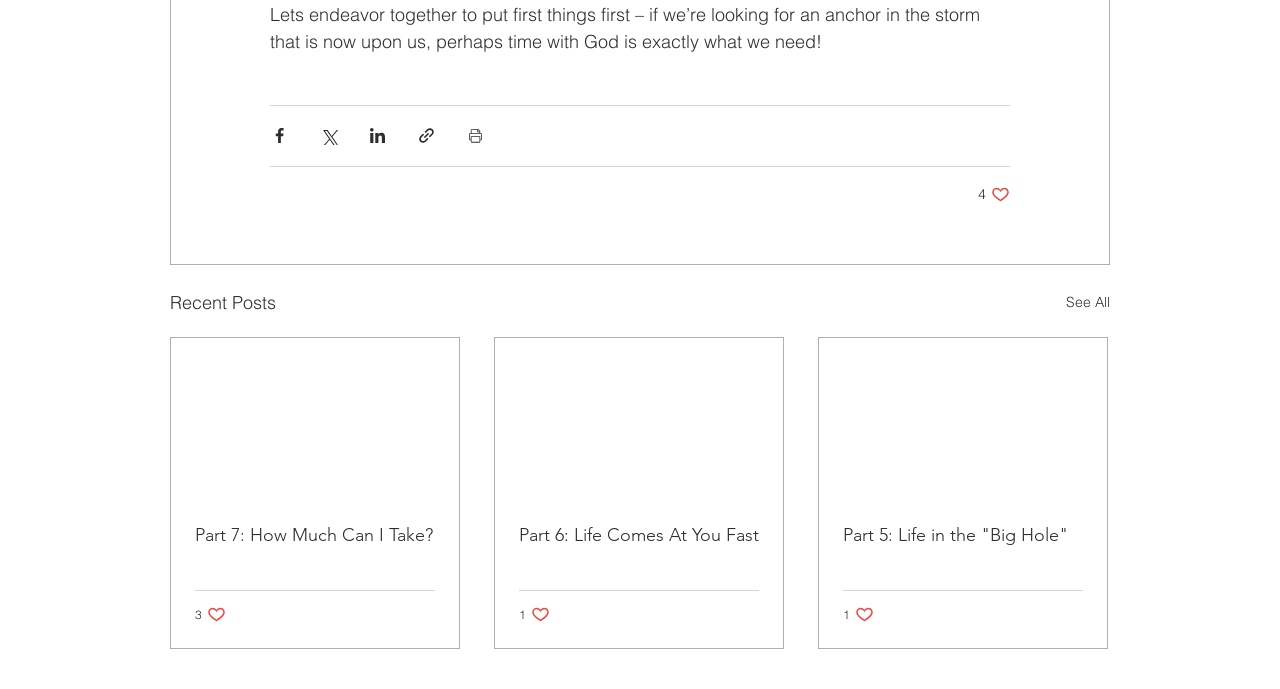Find the bounding box coordinates of the element to click in order to complete the given instruction: "Share via Facebook."

[0.211, 0.183, 0.226, 0.211]